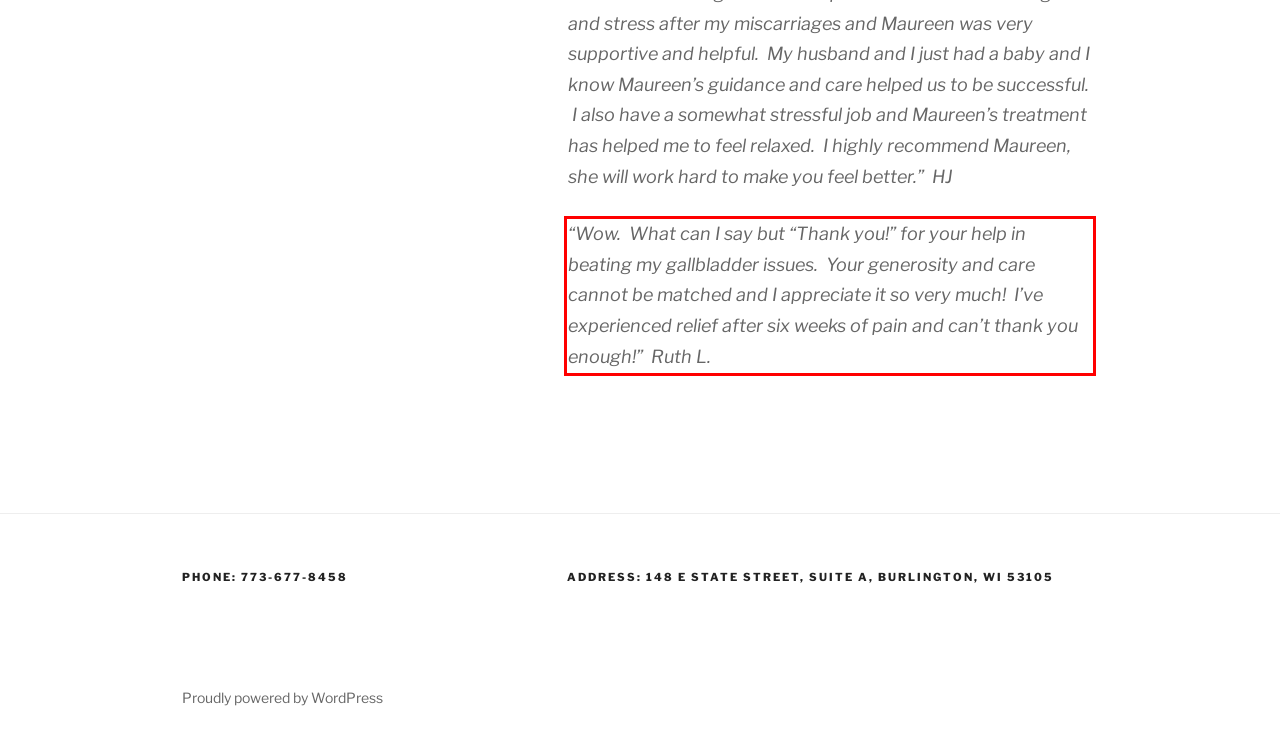You have a screenshot of a webpage with a red bounding box. Use OCR to generate the text contained within this red rectangle.

“Wow. What can I say but “Thank you!” for your help in beating my gallbladder issues. Your generosity and care cannot be matched and I appreciate it so very much! I’ve experienced relief after six weeks of pain and can’t thank you enough!” Ruth L.